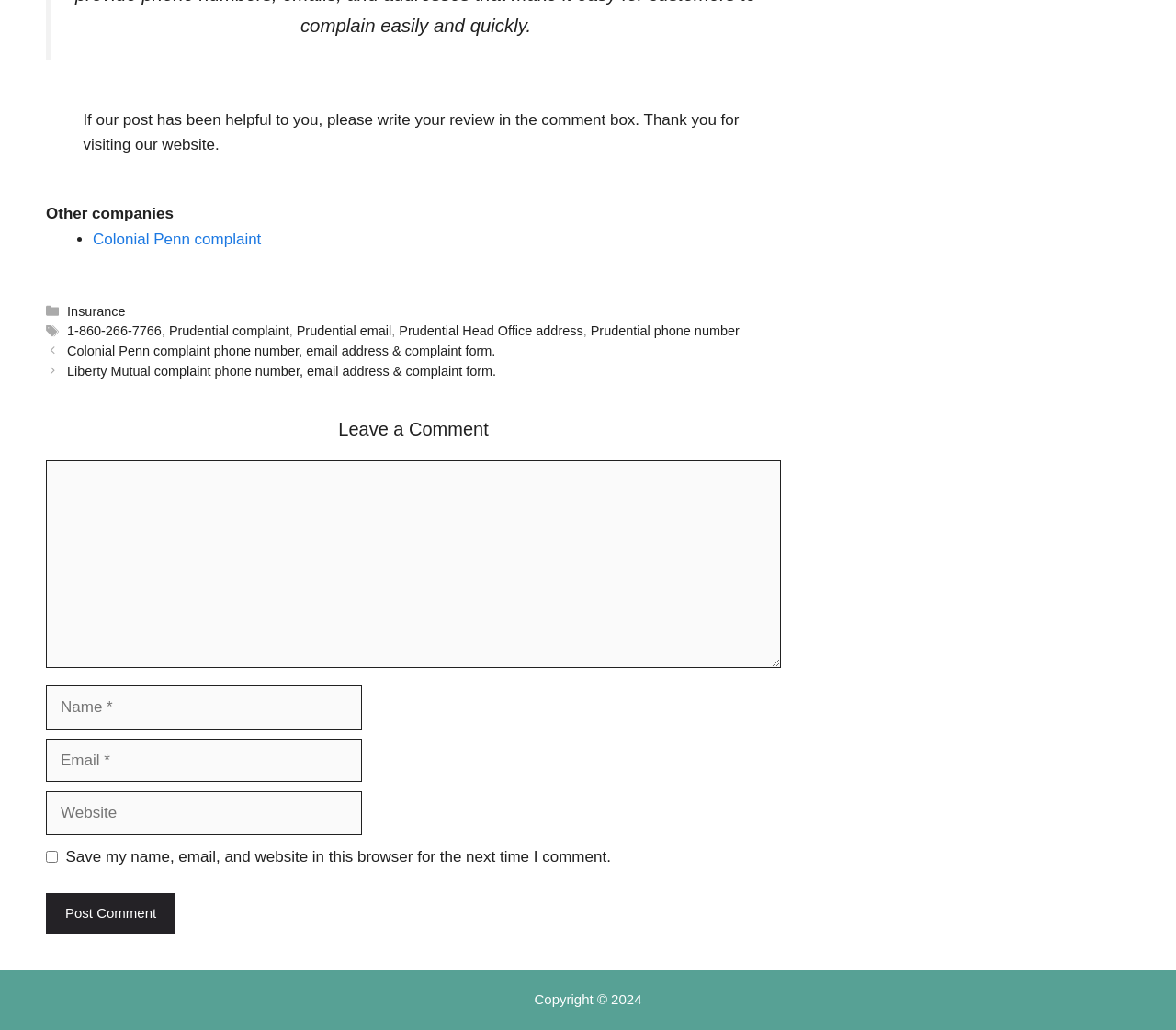Answer succinctly with a single word or phrase:
What is the format of the phone number mentioned on this webpage?

1-860-266-7766